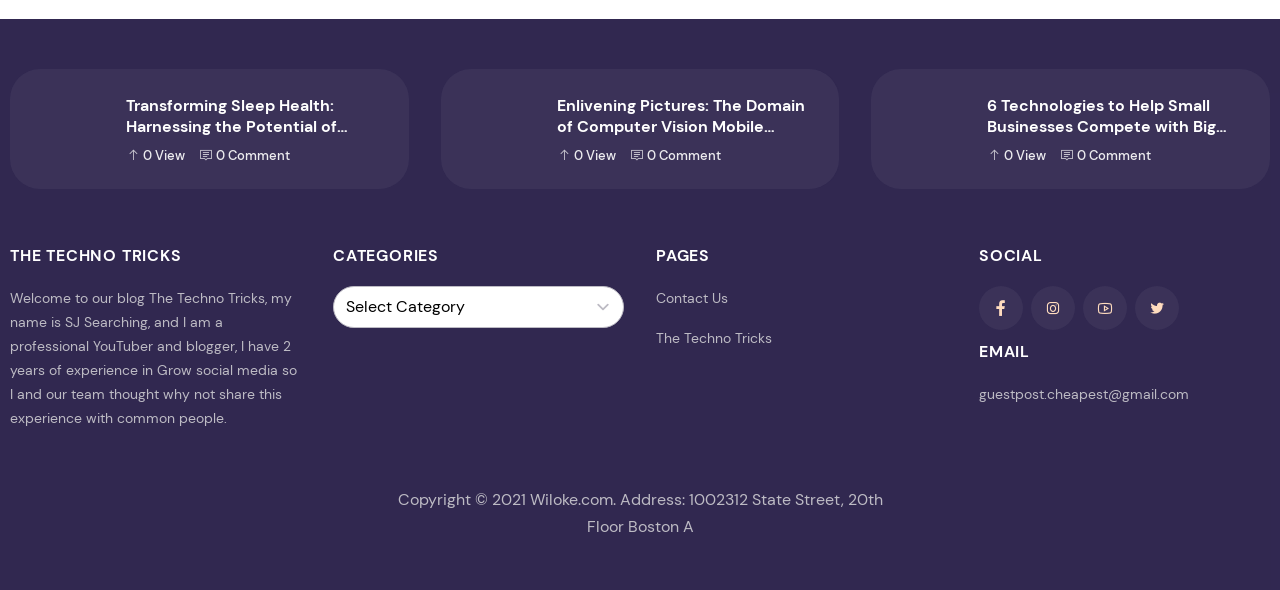Can you pinpoint the bounding box coordinates for the clickable element required for this instruction: "Select a category from the dropdown menu"? The coordinates should be four float numbers between 0 and 1, i.e., [left, top, right, bottom].

[0.26, 0.486, 0.488, 0.557]